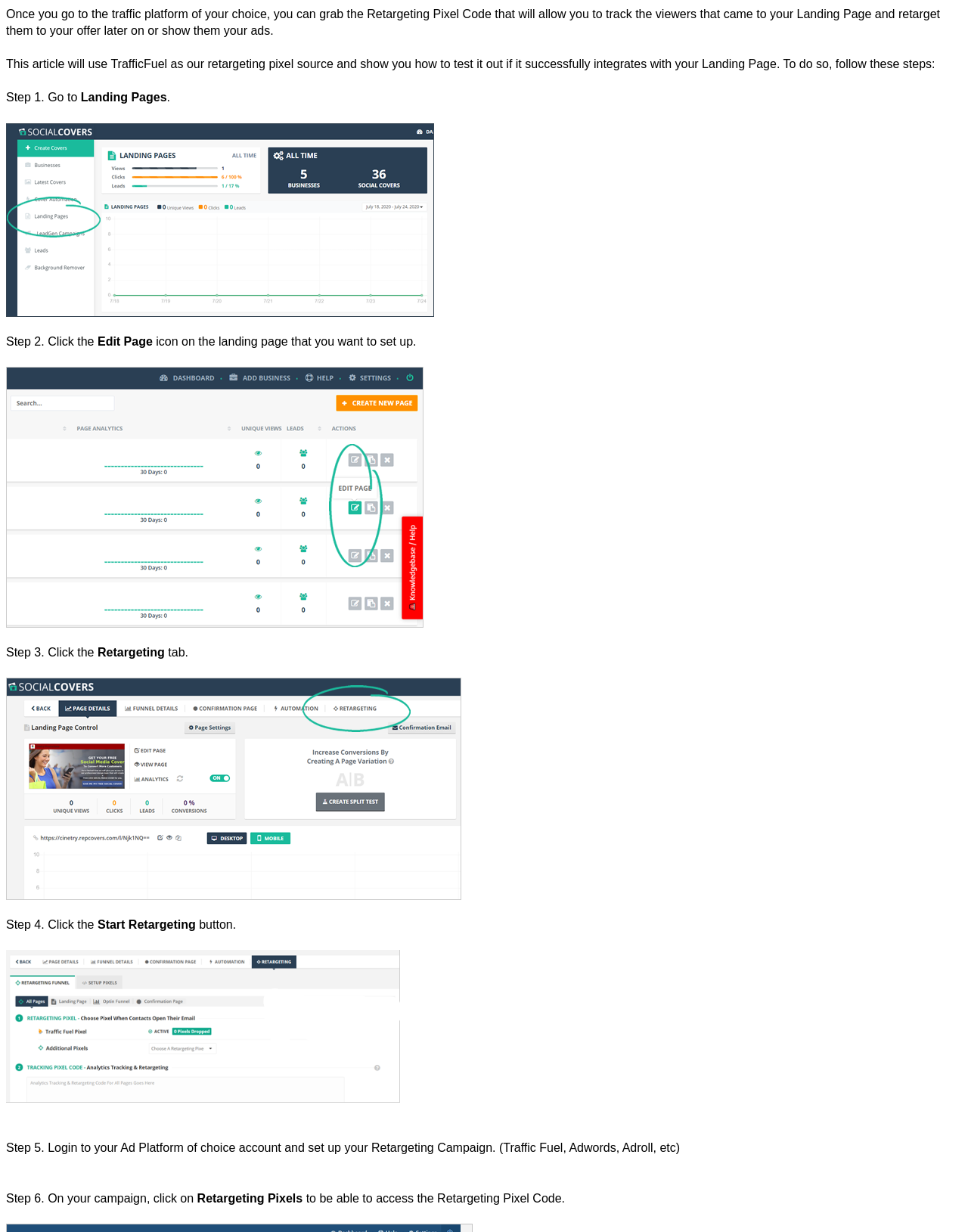Please provide a comprehensive response to the question below by analyzing the image: 
What is the purpose of the Retargeting Pixel Code?

The Retargeting Pixel Code is used to track the viewers that came to the Landing Page and retarget them to the offer later on or show them ads.